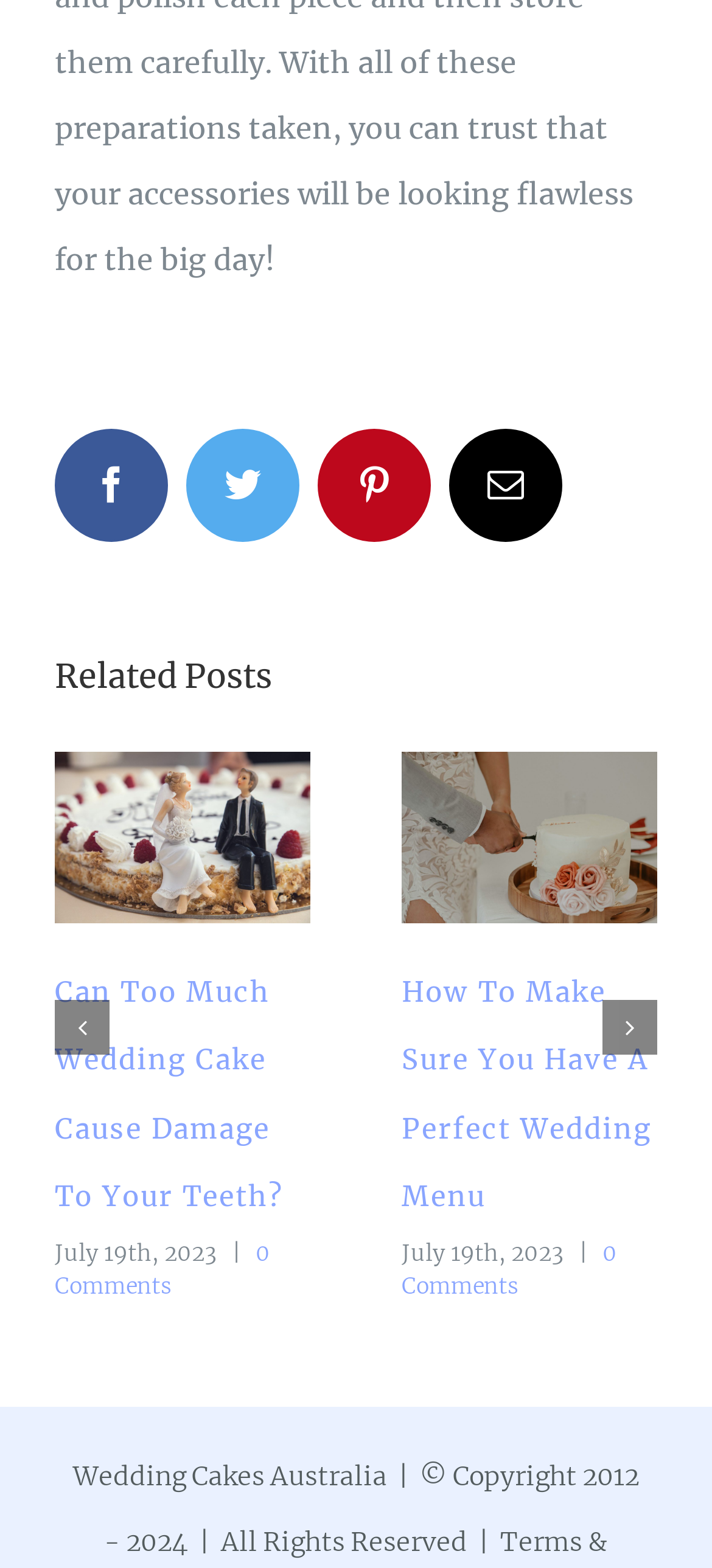Determine the bounding box coordinates of the UI element described below. Use the format (top-left x, top-left y, bottom-right x, bottom-right y) with floating point numbers between 0 and 1: 0 Comments

[0.564, 0.79, 0.867, 0.828]